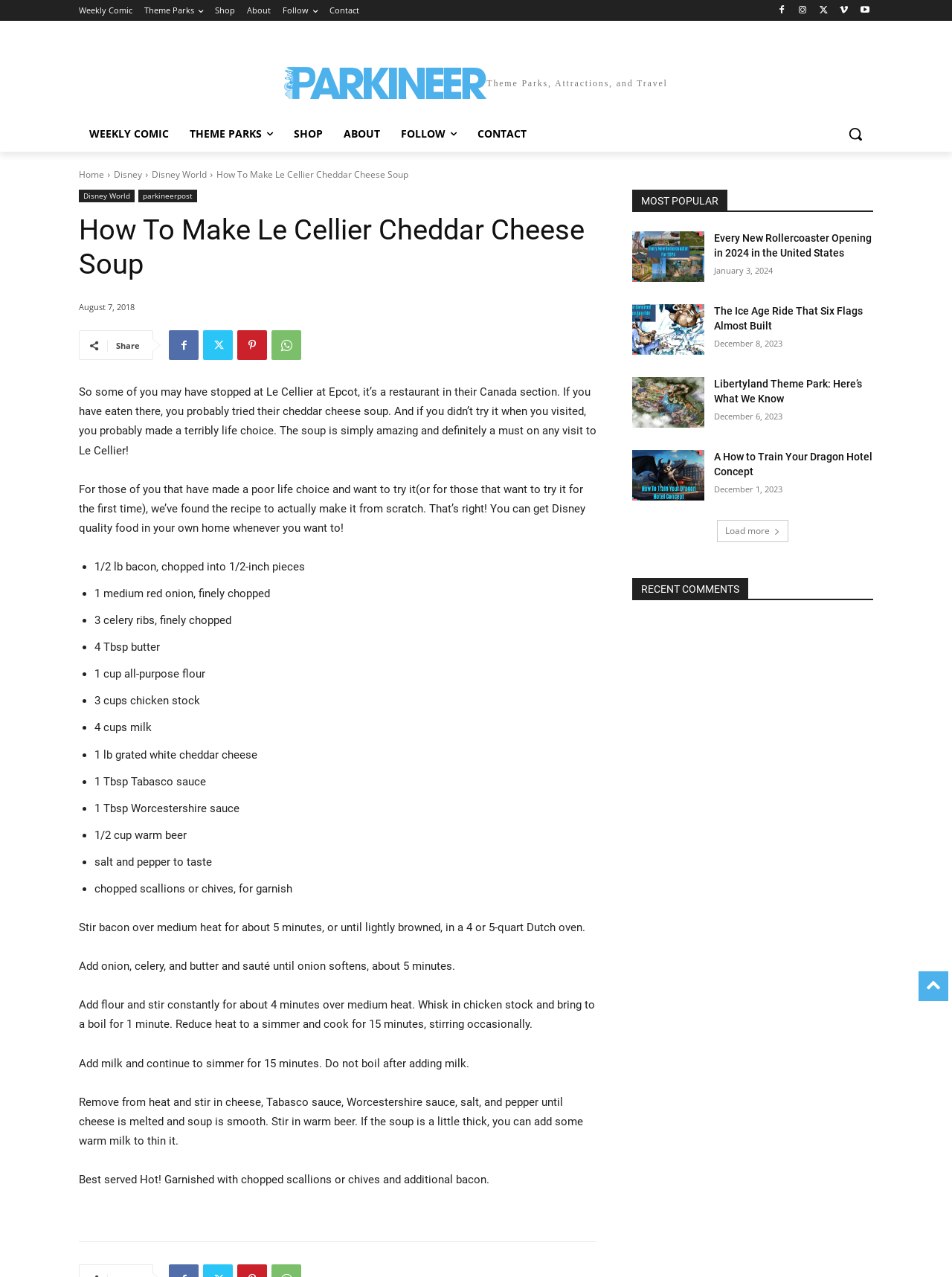Kindly provide the bounding box coordinates of the section you need to click on to fulfill the given instruction: "Visit the 'Disney World' page".

[0.159, 0.132, 0.217, 0.142]